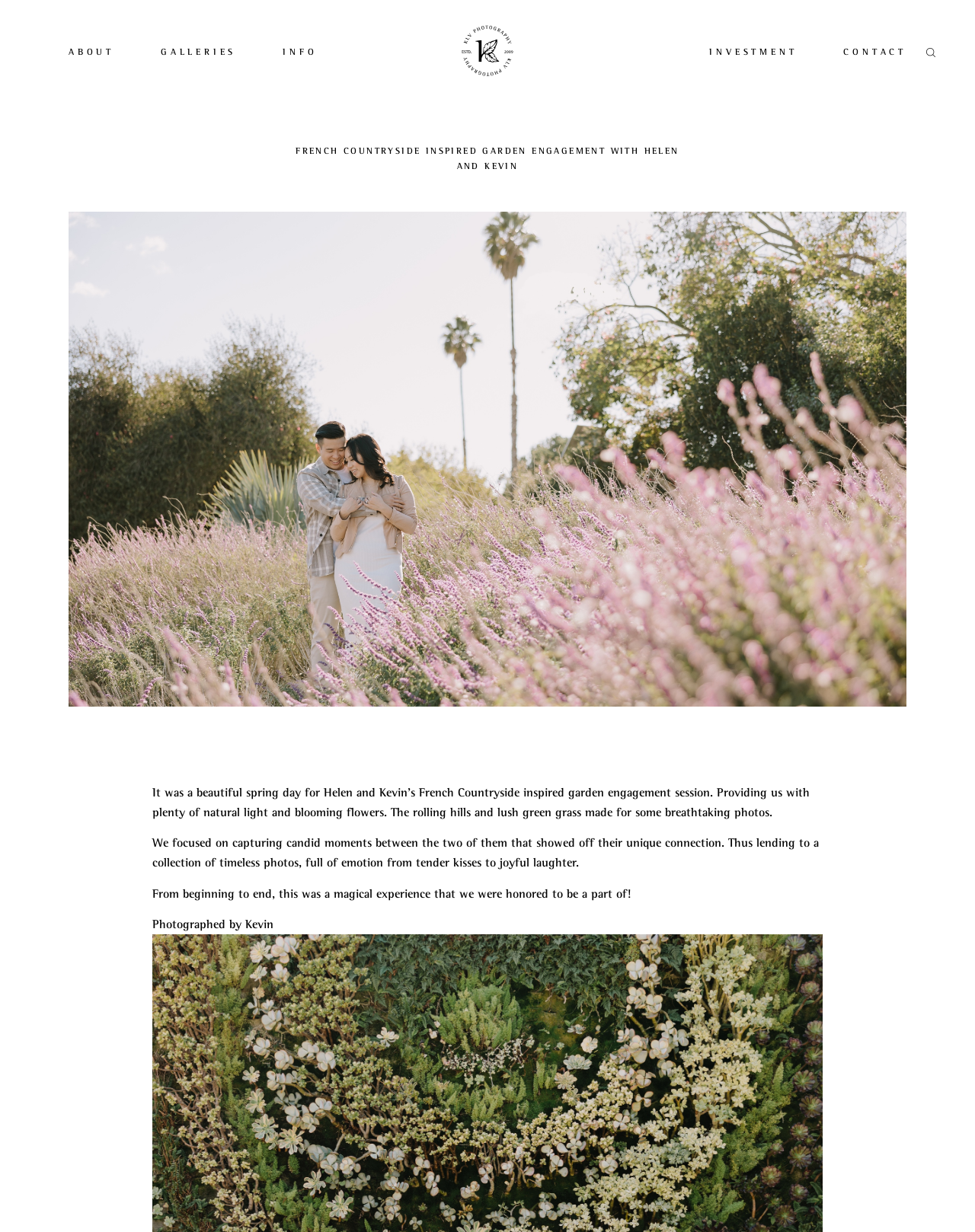Determine the bounding box coordinates of the region that needs to be clicked to achieve the task: "Contact the photographer".

[0.865, 0.038, 0.93, 0.047]